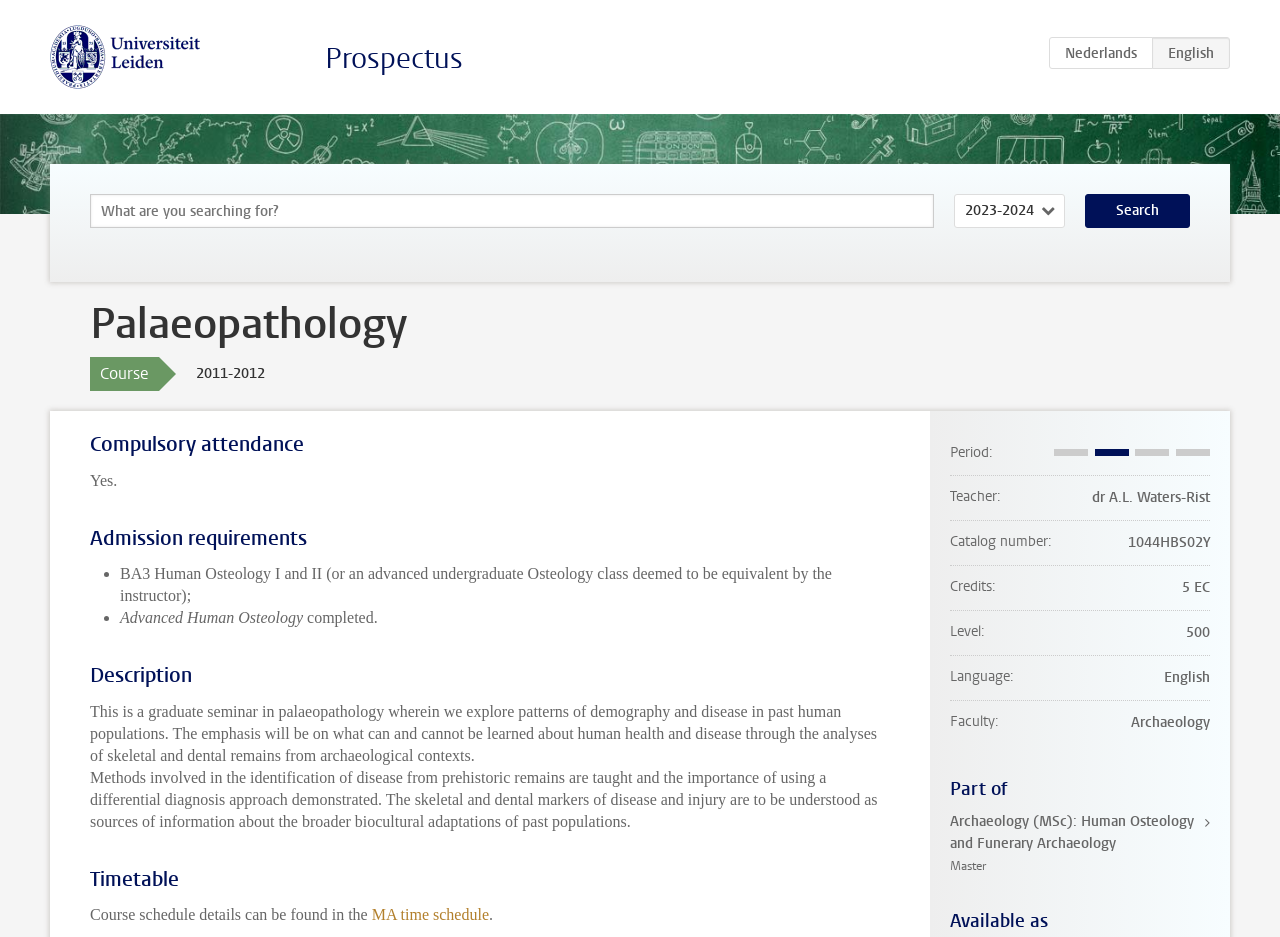Answer in one word or a short phrase: 
What is the academic year?

2011-2012